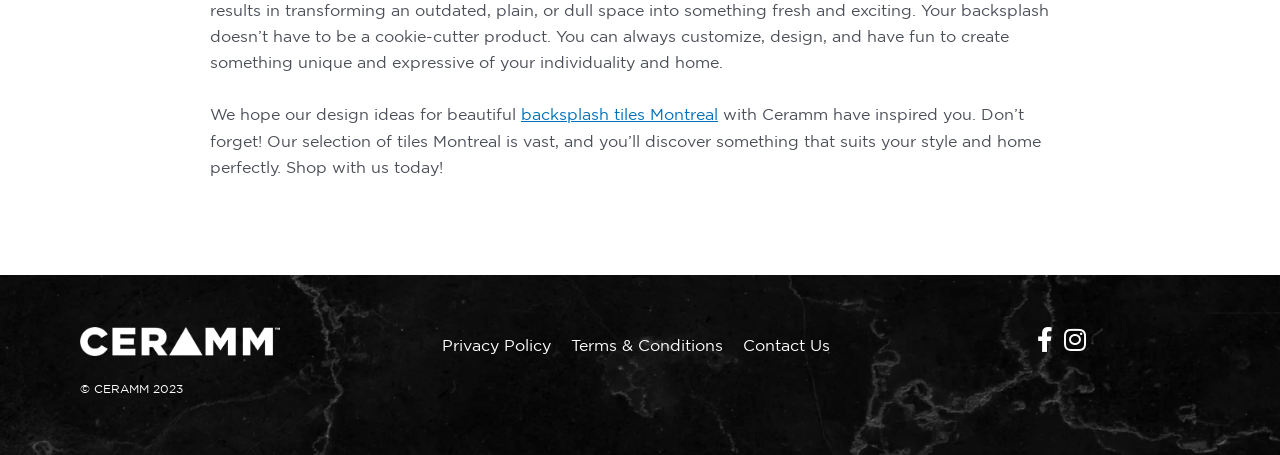What is the location mentioned in the webpage?
Based on the image, give a one-word or short phrase answer.

Montreal